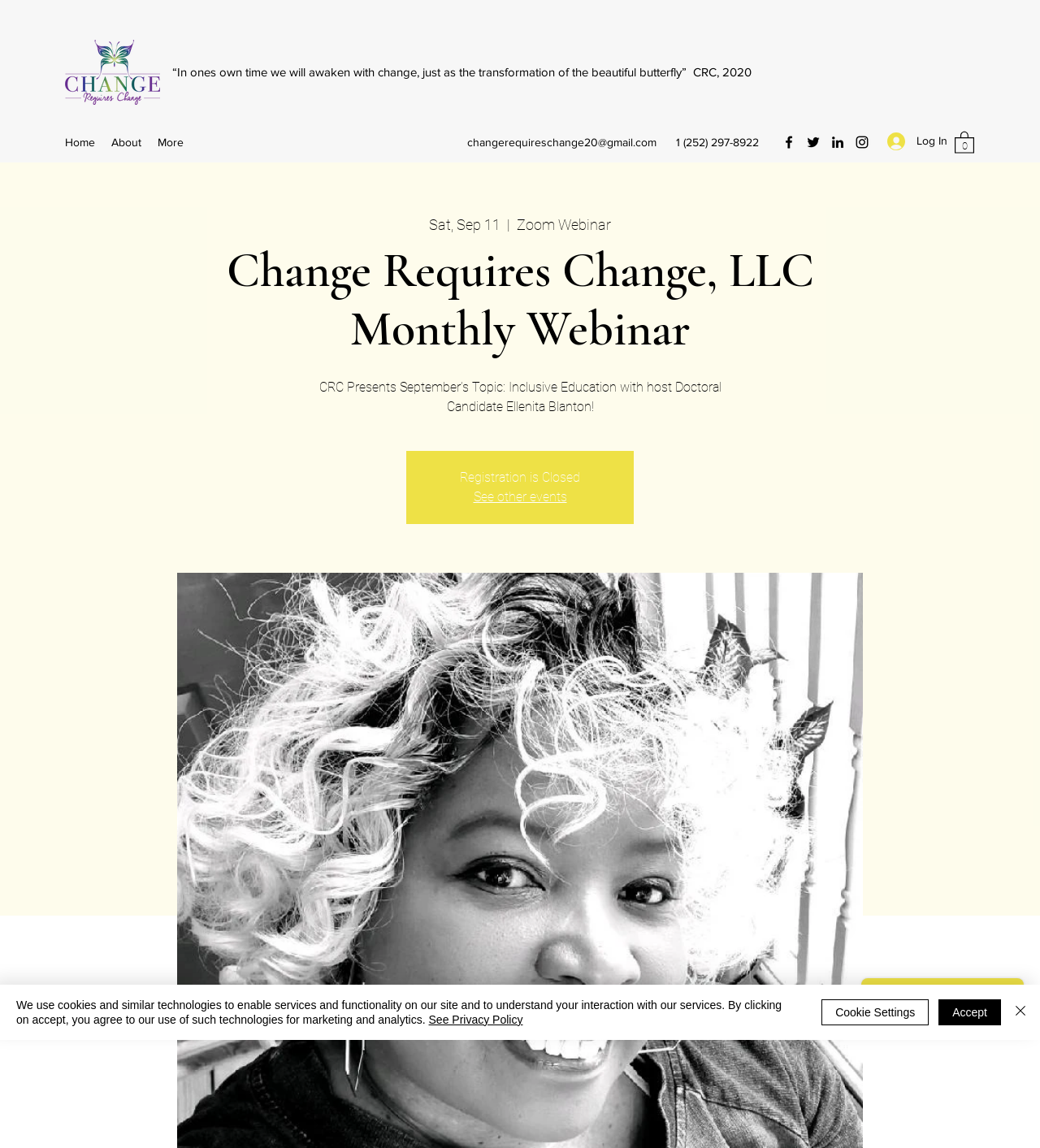Offer a detailed explanation of the webpage layout and contents.

The webpage is a monthly webinar page for Change Requires Change, LLC. At the top left corner, there is a CRC logo, and next to it, a quote from CRC, 2020. Below the logo, there is a navigation menu with links to "Home", "About", and "More". 

On the right side of the navigation menu, there is a contact information section with an email address and a phone number. 

Further to the right, there is a social bar with links to Facebook, Twitter, LinkedIn, and Instagram, each represented by its respective icon. 

Next to the social bar, there are two buttons: "Log In" and "Cart with 0 items". 

Below the top section, there is a main content area. It starts with a heading "Change Requires Change, LLC Monthly Webinar" and a subheading "CRC Presents September’s Topic: Inclusive Education with host Doctoral Candidate Ellenita Blanton!". 

Below the subheading, there is a section with event information, including the date "Sat, Sep 11", the event type "Zoom Webinar", and a note that "Registration is Closed". There is also a link to "See other events". 

At the bottom right corner of the page, there is a Wix Chat iframe. 

Finally, there is a cookie policy alert at the bottom of the page, which informs users about the use of cookies and similar technologies on the site. The alert includes links to "See Privacy Policy" and buttons to "Accept", "Cookie Settings", and "Close".